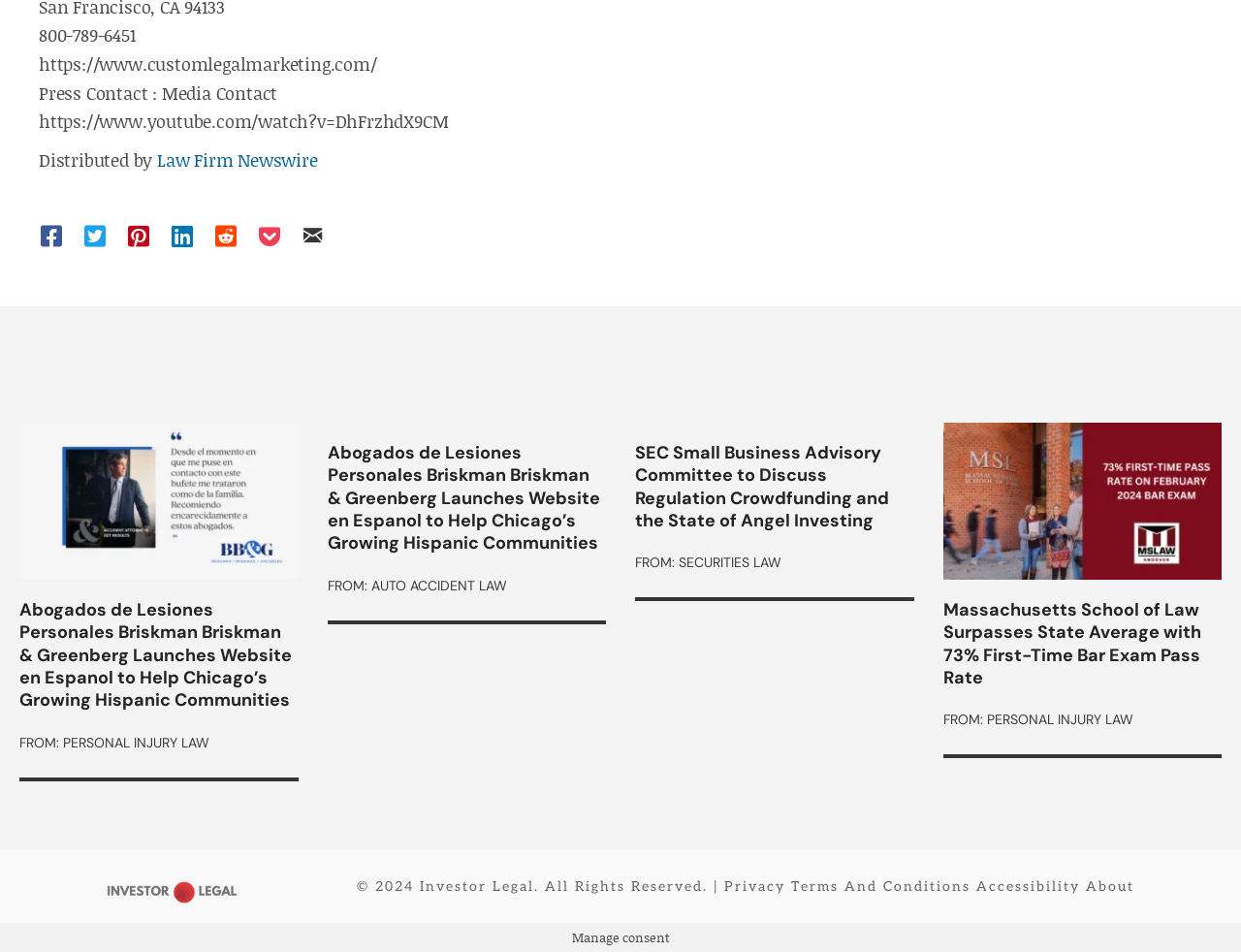Please determine the bounding box coordinates, formatted as (top-left x, top-left y, bottom-right x, bottom-right y), with all values as floating point numbers between 0 and 1. Identify the bounding box of the region described as: Personal Injury Law

[0.795, 0.747, 0.913, 0.765]